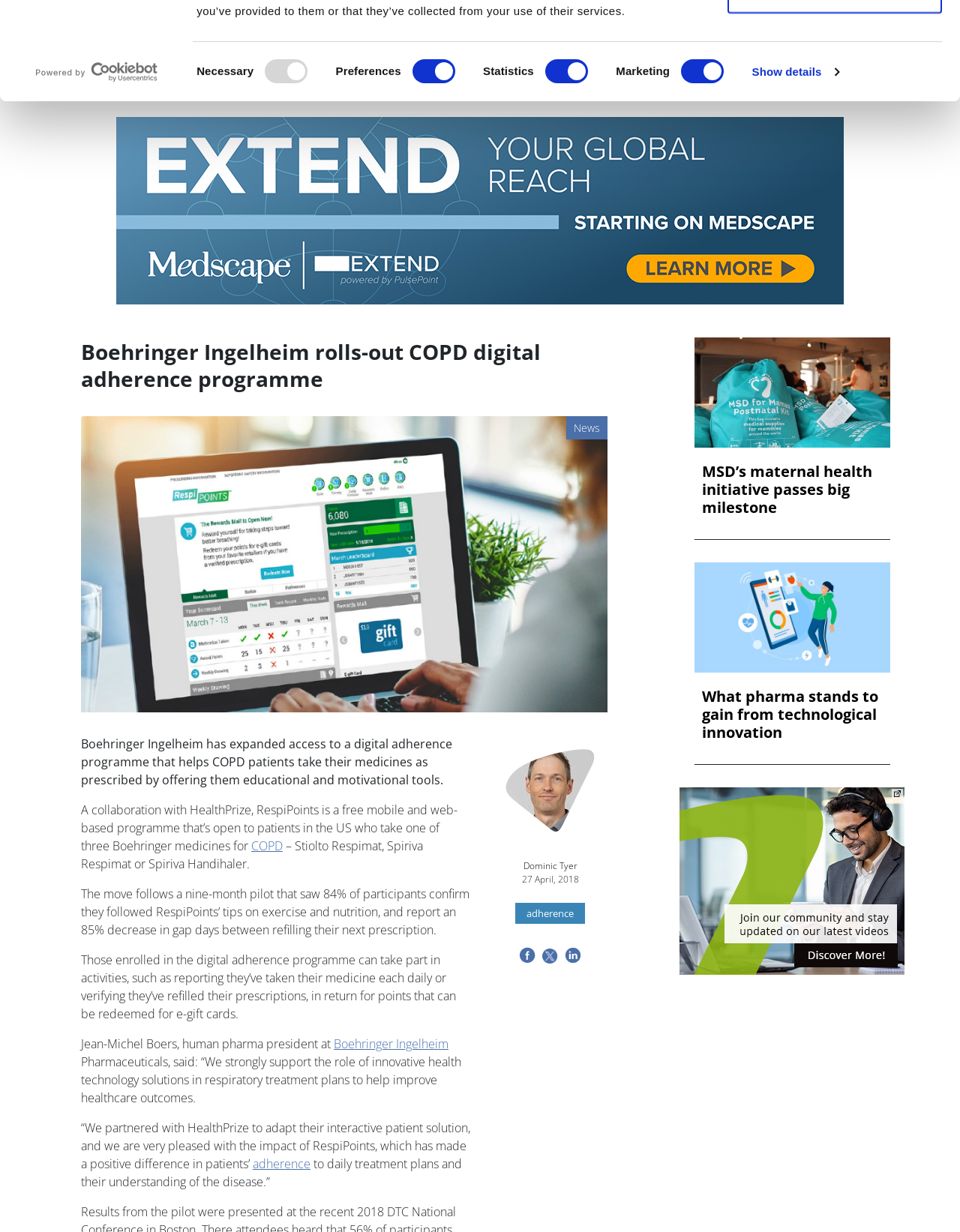Please locate the bounding box coordinates of the element that needs to be clicked to achieve the following instruction: "Read the article about Boehringer Ingelheim's COPD digital adherence programme". The coordinates should be four float numbers between 0 and 1, i.e., [left, top, right, bottom].

[0.084, 0.274, 0.633, 0.319]